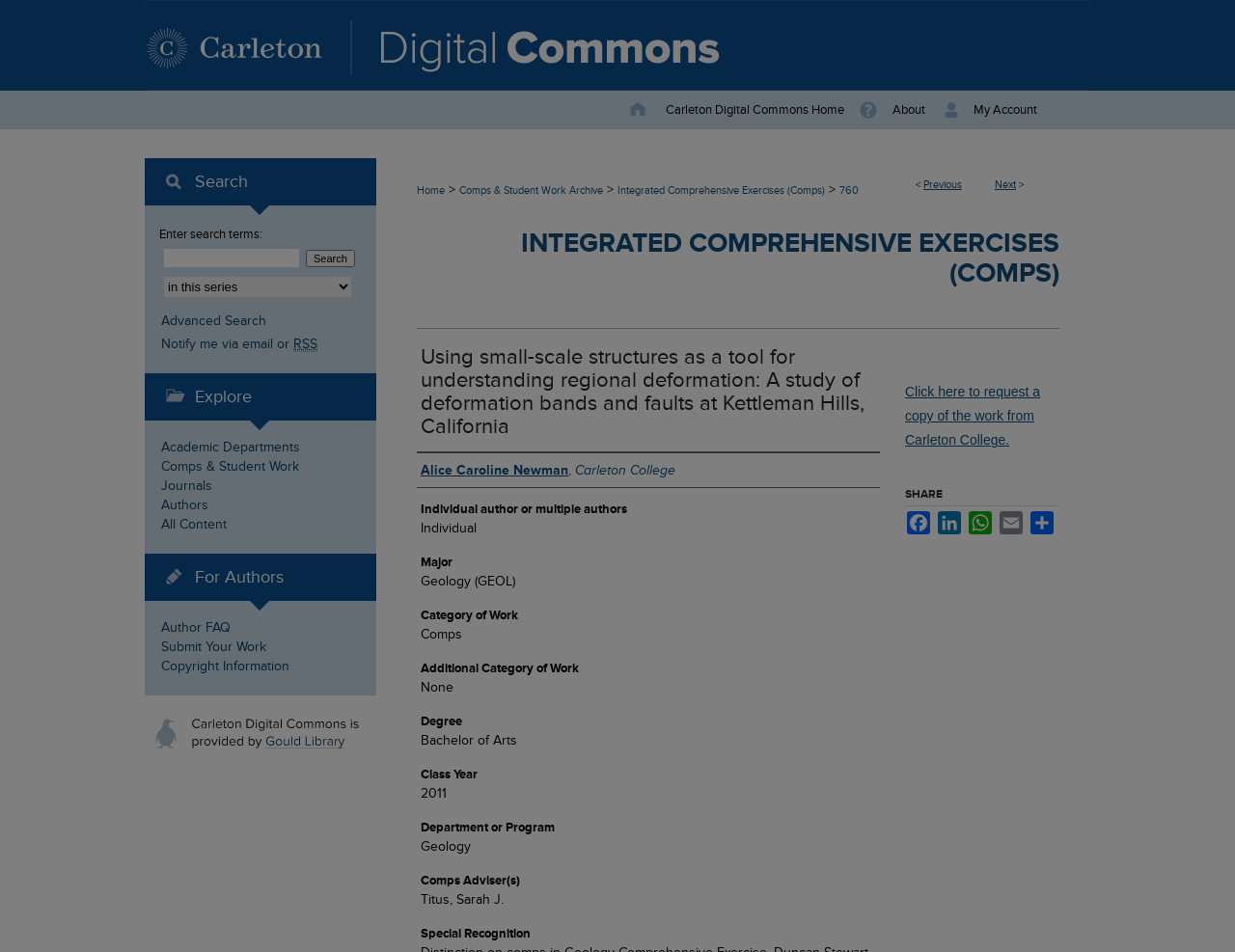Please identify the bounding box coordinates of the element that needs to be clicked to perform the following instruction: "Search for something".

[0.129, 0.26, 0.243, 0.281]